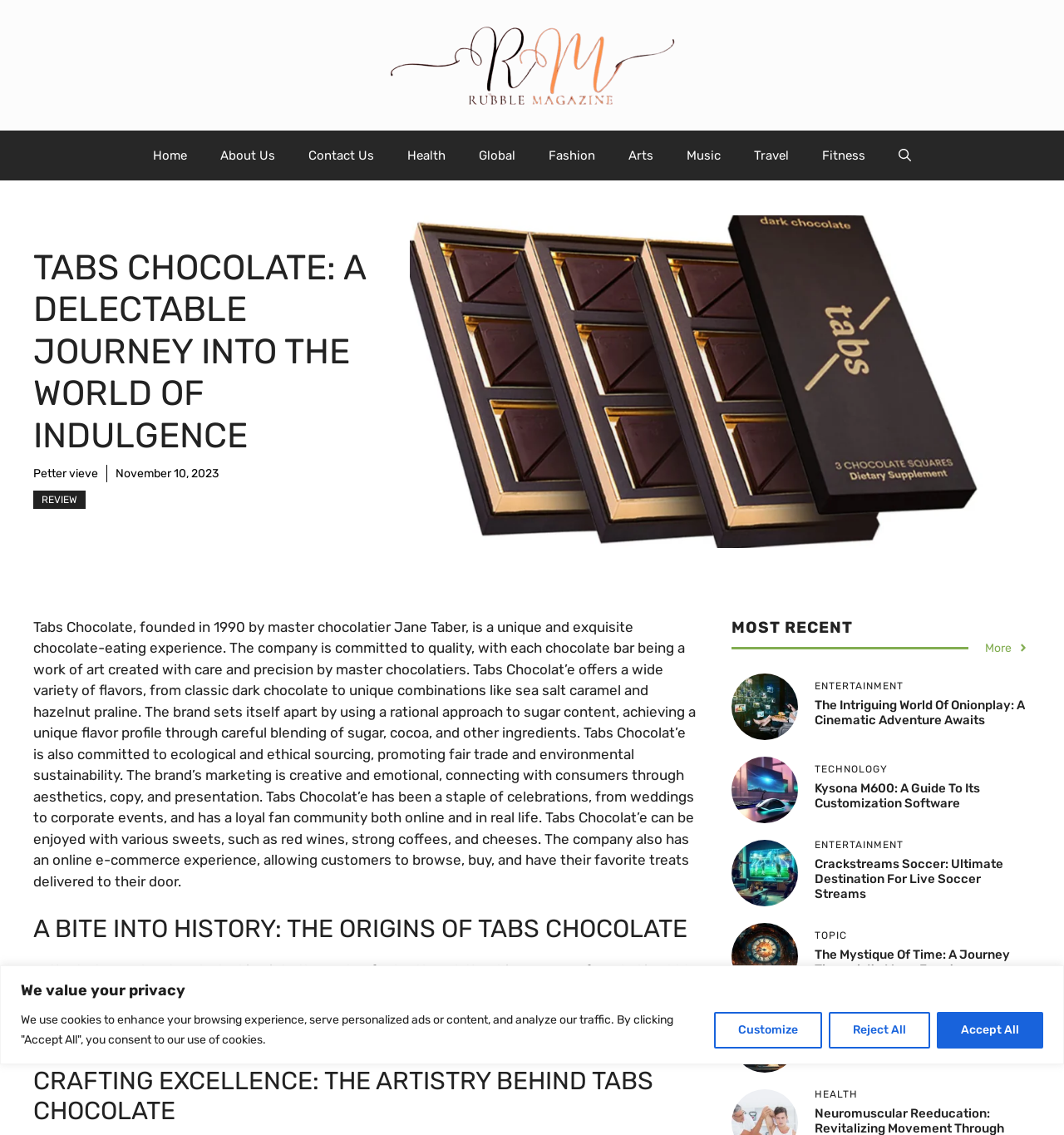Give a detailed account of the webpage's layout and content.

The webpage is about Tabs Chocolate, a global chocolate brand, and features a mix of content related to the brand, entertainment, technology, and health. 

At the top of the page, there is a banner with a link to "Rubblemagazine" and an image associated with it. Below the banner, there is a primary navigation menu with links to "Home", "About Us", "Contact Us", and other categories. 

The main content area is divided into sections. The first section is about Tabs Chocolate, featuring a heading, an image, and a detailed description of the brand's history, quality, and commitment to ecological and ethical sourcing. 

Following this section, there are multiple sections with headings like "MOST RECENT", "ENTERTAINMENT", "TECHNOLOGY", and "HEALTH". Each section contains links to articles or reviews, accompanied by images. The articles cover a range of topics, including Onionplay, Kysona M600 software, Crackstreams soccer, Time, WriteHuman AI, and Neuromuscular Reeducation. 

At the bottom of the page, there is a cookie consent notification with buttons to "Customize", "Reject All", and "Accept All".